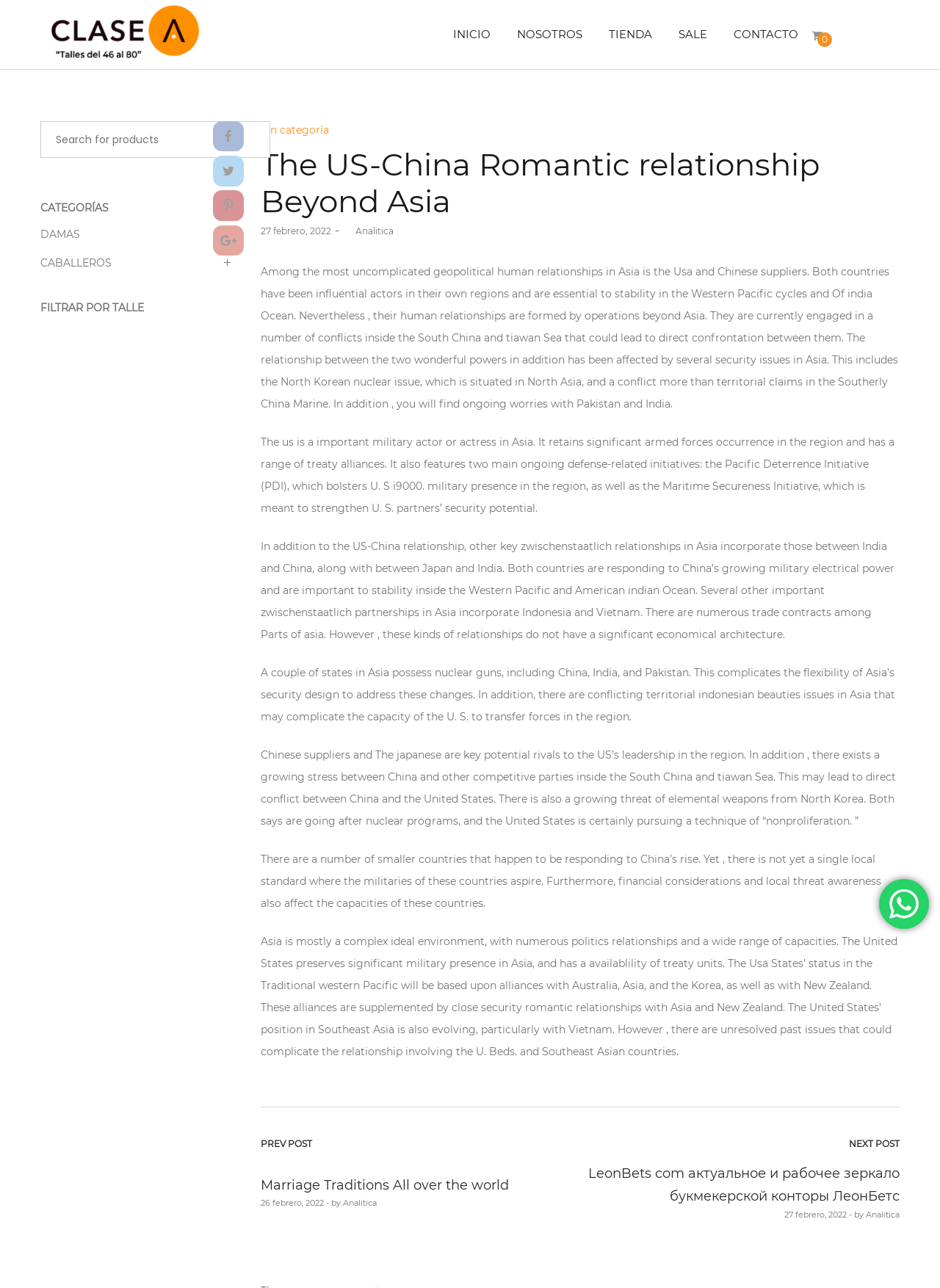Pinpoint the bounding box coordinates of the element you need to click to execute the following instruction: "Search for something". The bounding box should be represented by four float numbers between 0 and 1, in the format [left, top, right, bottom].

None